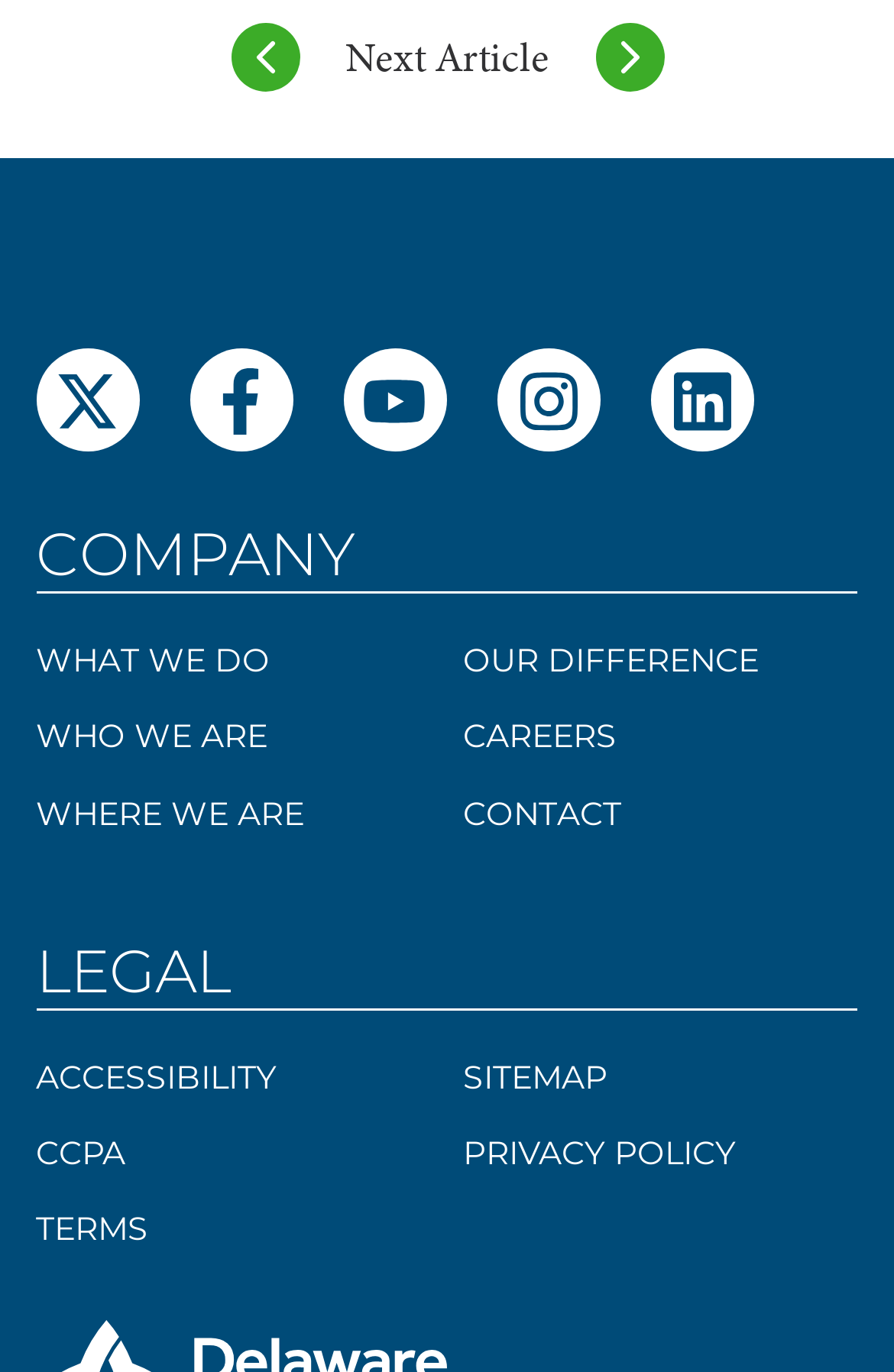Please specify the bounding box coordinates for the clickable region that will help you carry out the instruction: "View ASP.NET Hosting".

None